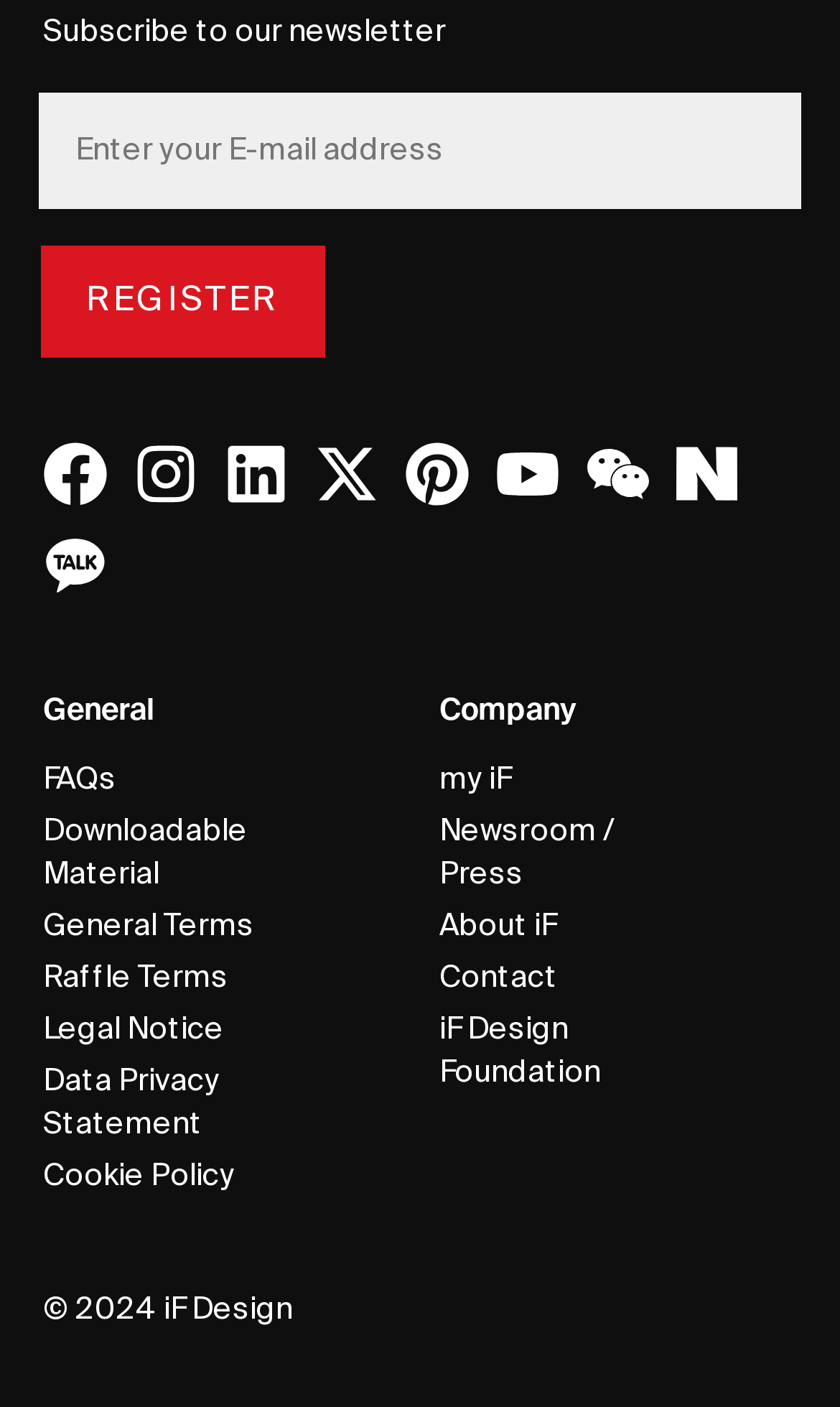Is the 'Enter your E-mail address' field required?
Provide a detailed and extensive answer to the question.

I checked the properties of the 'Enter your E-mail address' textbox and found that it has a 'required' attribute set to True, which means it is a required field.